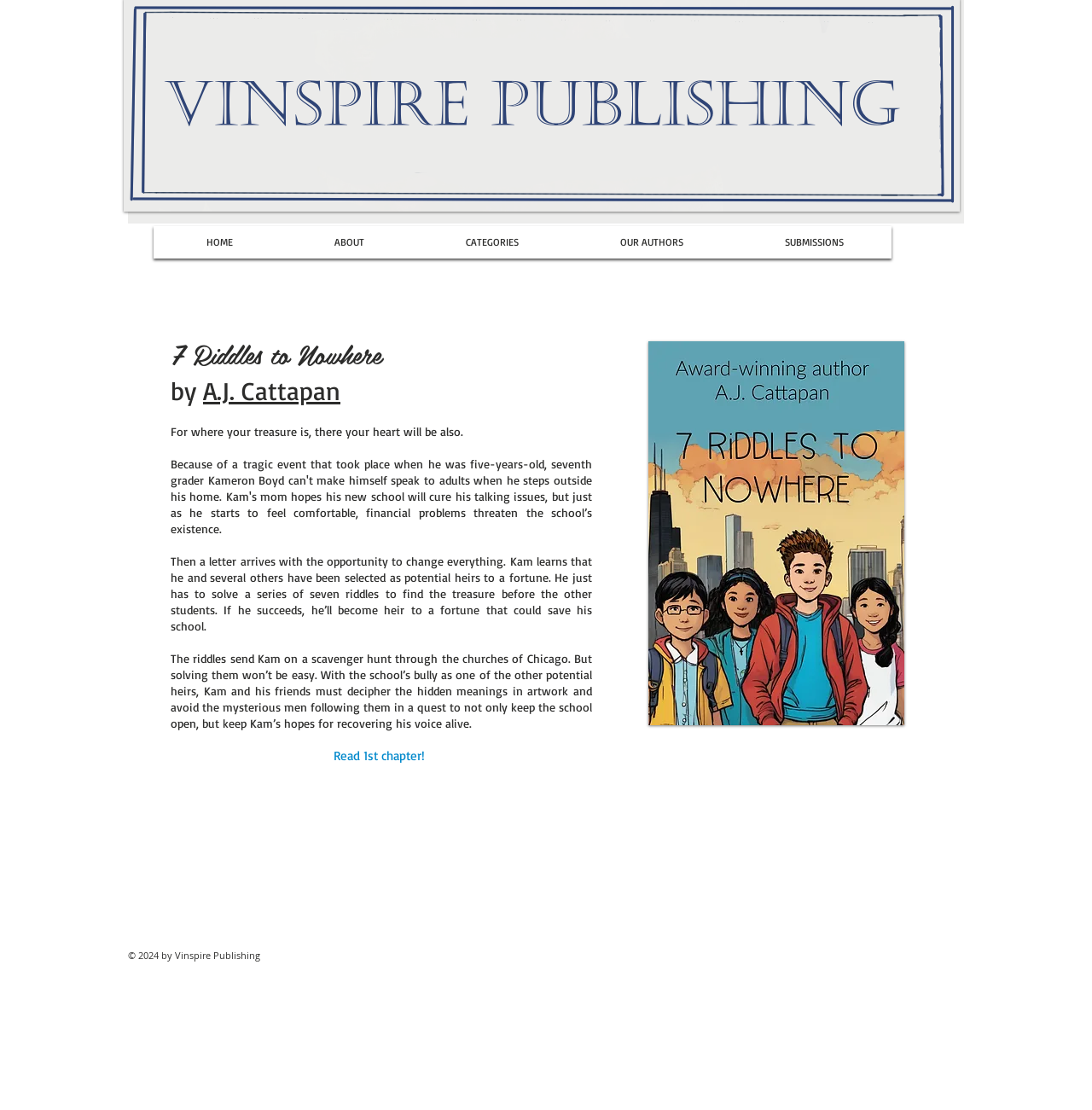Carefully observe the image and respond to the question with a detailed answer:
What is the purpose of the riddles?

The purpose of the riddles can be inferred from the text 'He just has to solve a series of seven riddles to find the treasure before the other students.' which suggests that the purpose of the riddles is to find the treasure.